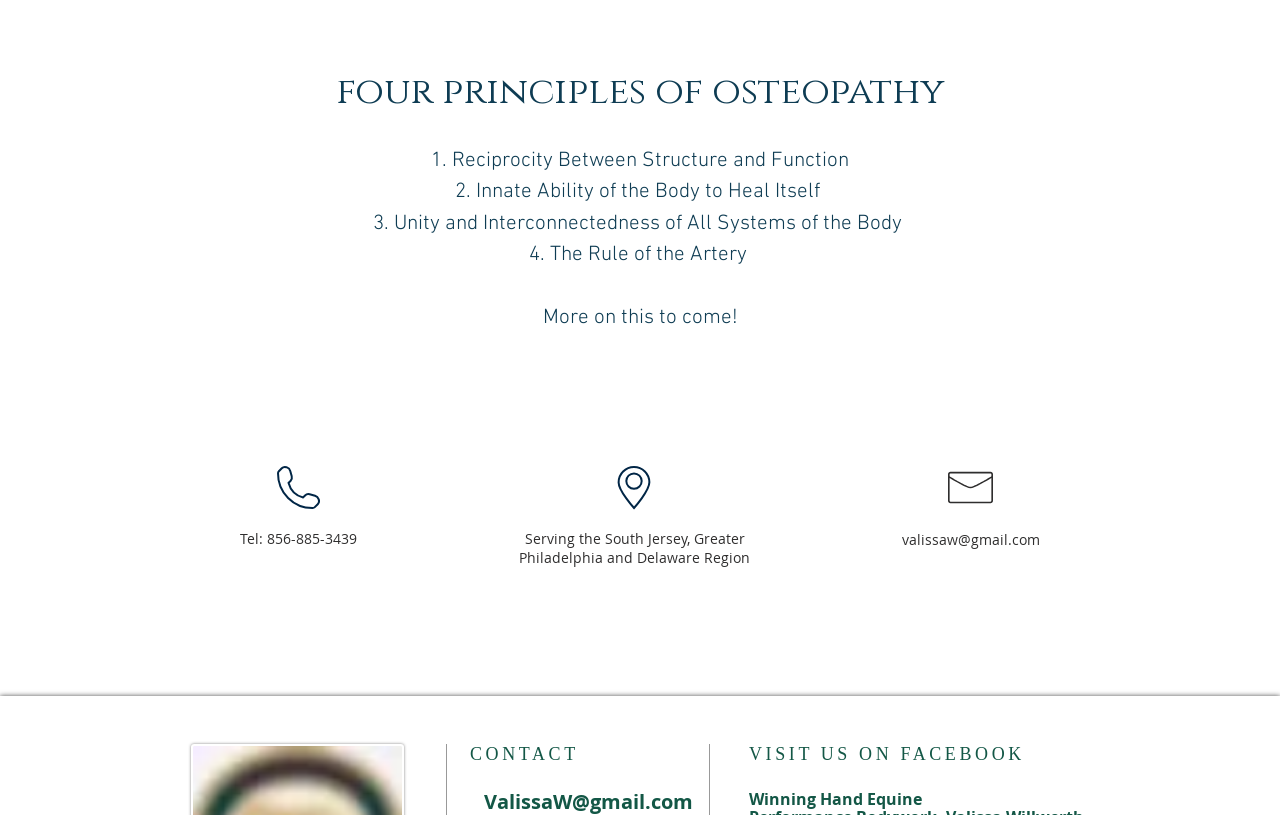By analyzing the image, answer the following question with a detailed response: What are the four principles of osteopathy?

The four principles of osteopathy are listed on the webpage as 1. Reciprocity Between Structure and Function, 2. Innate Ability of the Body to Heal Itself, 3. Unity and Interconnectedness of All Systems of the Body, and 4. The Rule of the Artery.